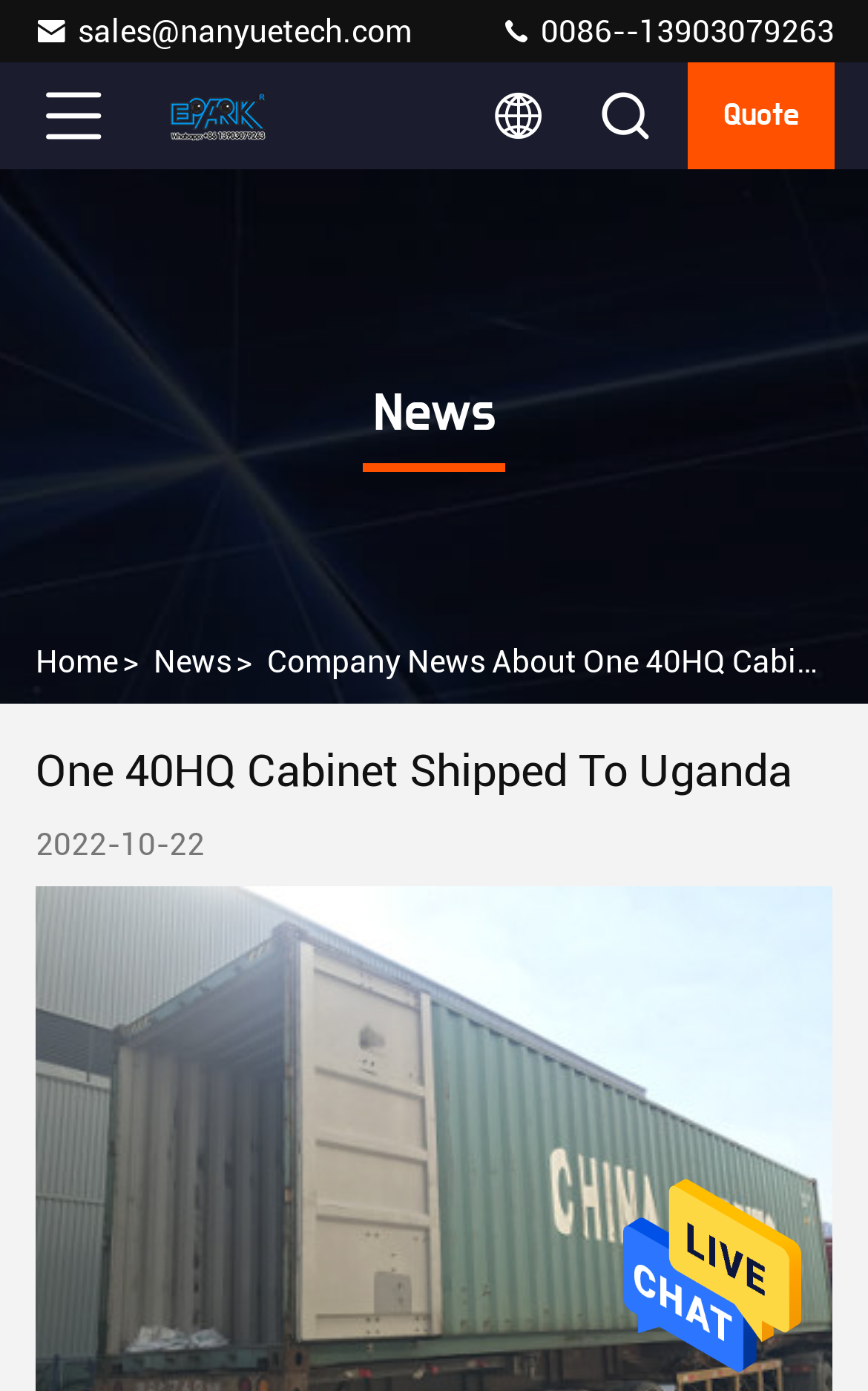Identify the bounding box coordinates of the HTML element based on this description: "Home".

[0.041, 0.459, 0.136, 0.491]